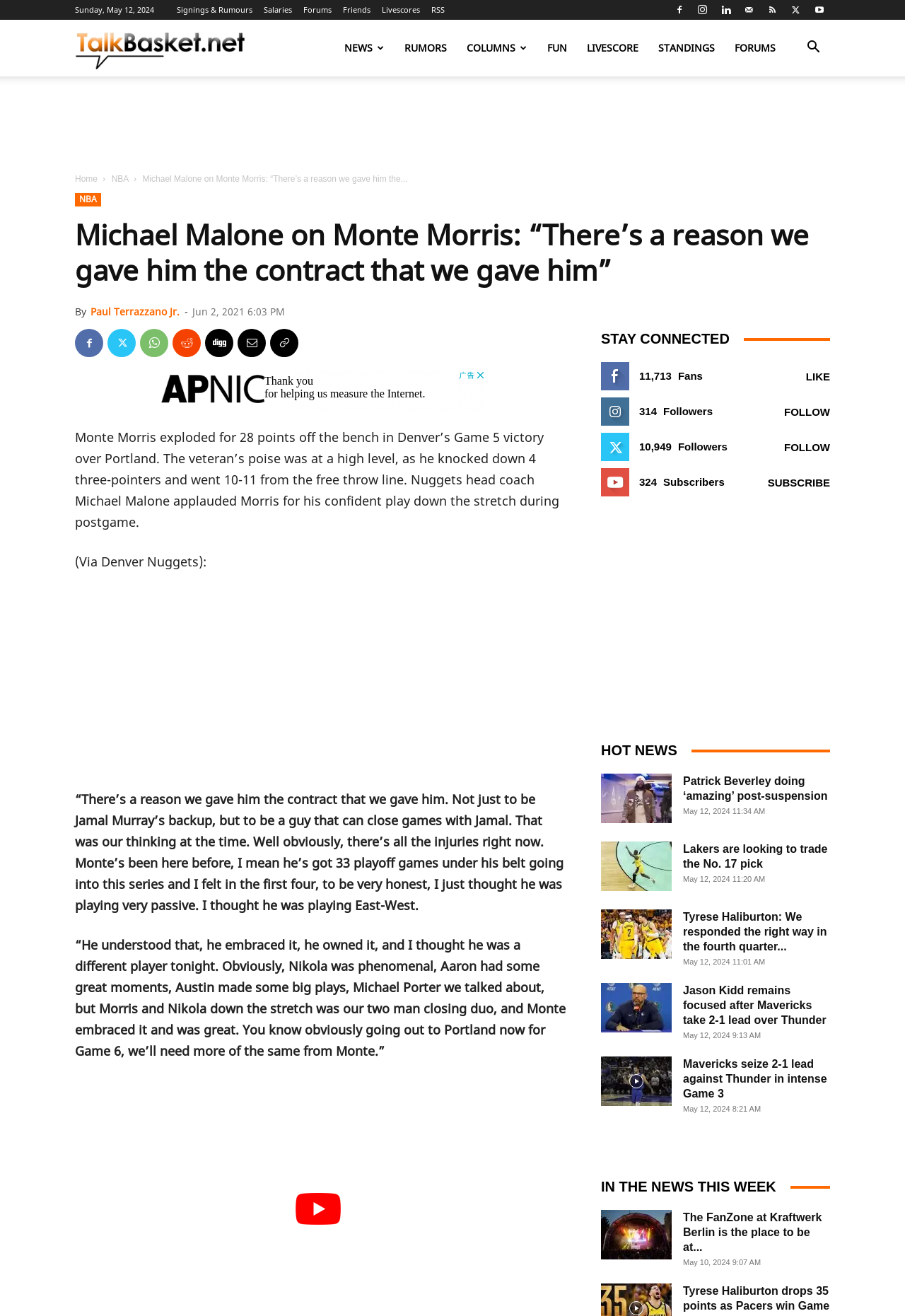Refer to the element description Signings & Rumours and identify the corresponding bounding box in the screenshot. Format the coordinates as (top-left x, top-left y, bottom-right x, bottom-right y) with values in the range of 0 to 1.

[0.195, 0.003, 0.279, 0.011]